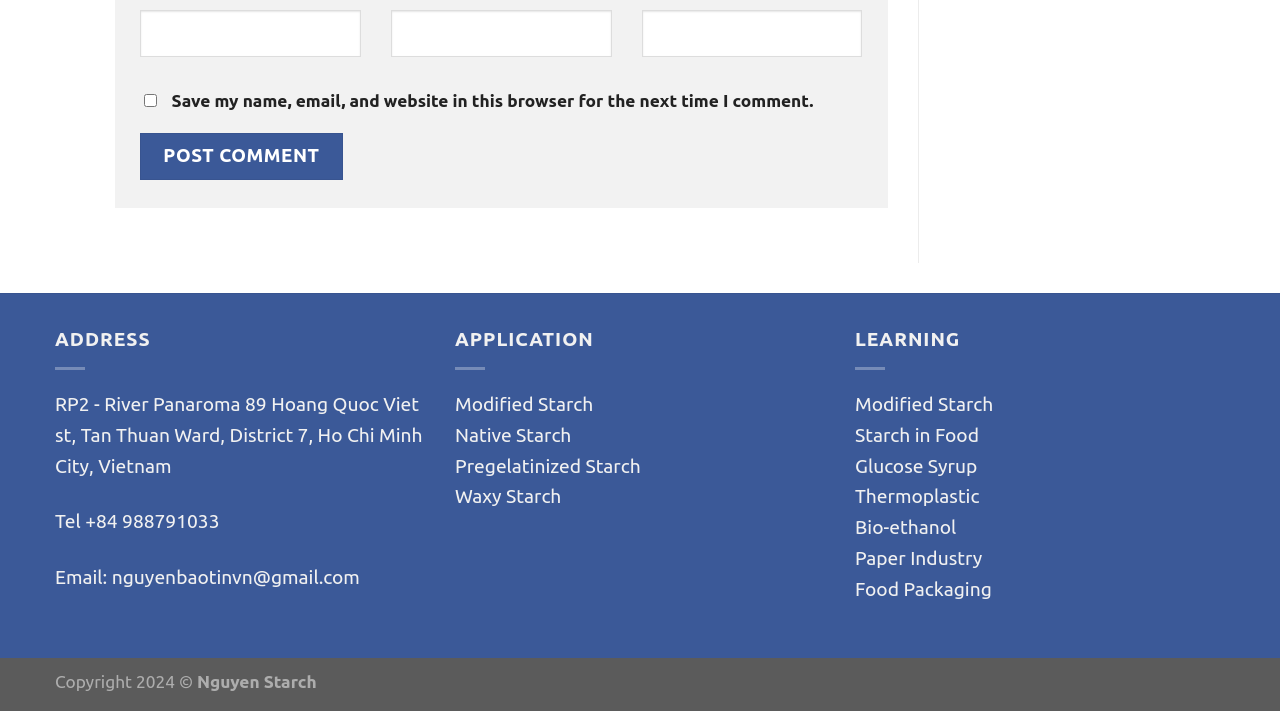What type of starch is mentioned in the 'APPLICATION' section?
Observe the image and answer the question with a one-word or short phrase response.

Modified Starch